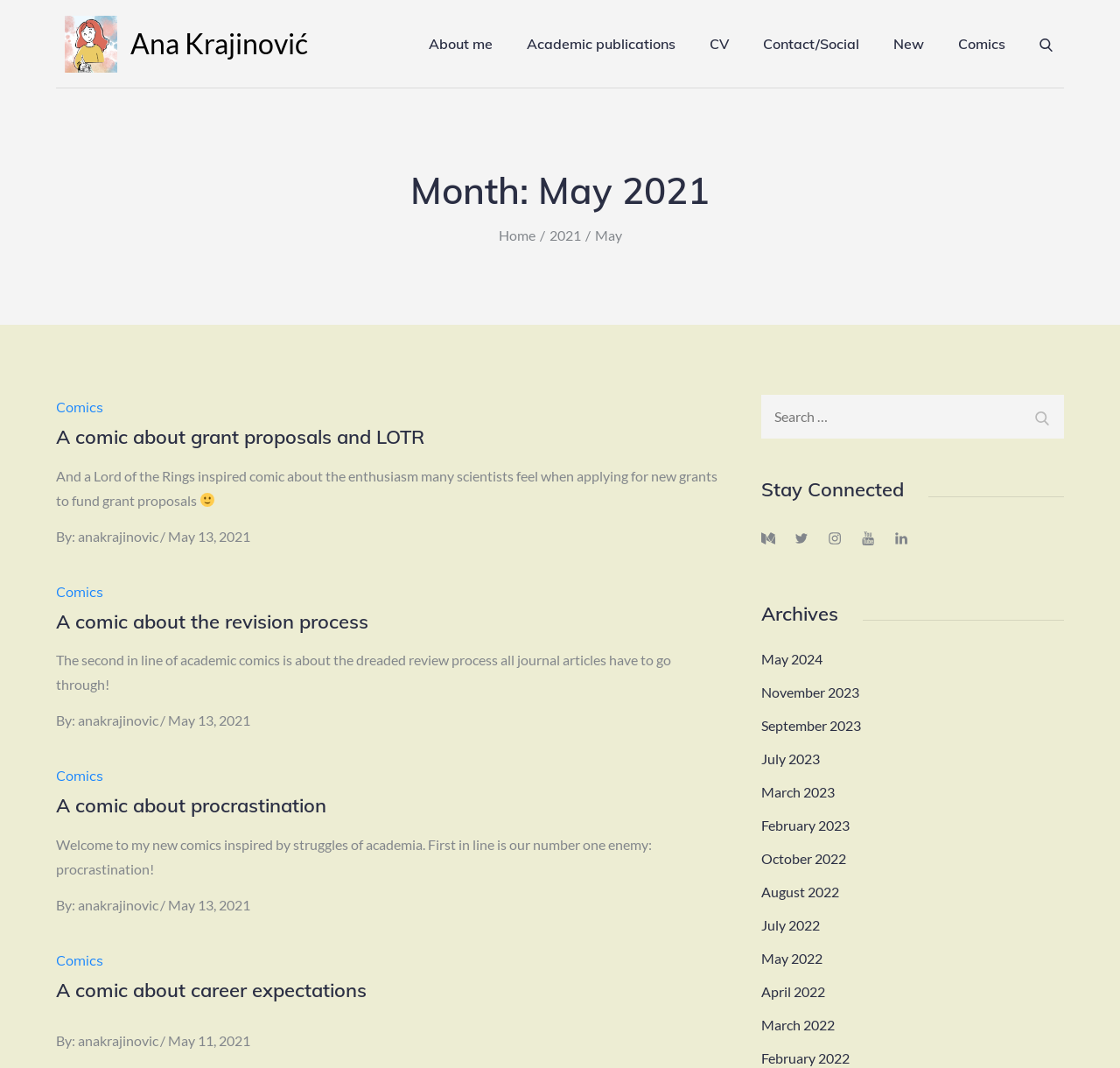Identify the bounding box for the UI element that is described as follows: "Beauty & Wellness".

None